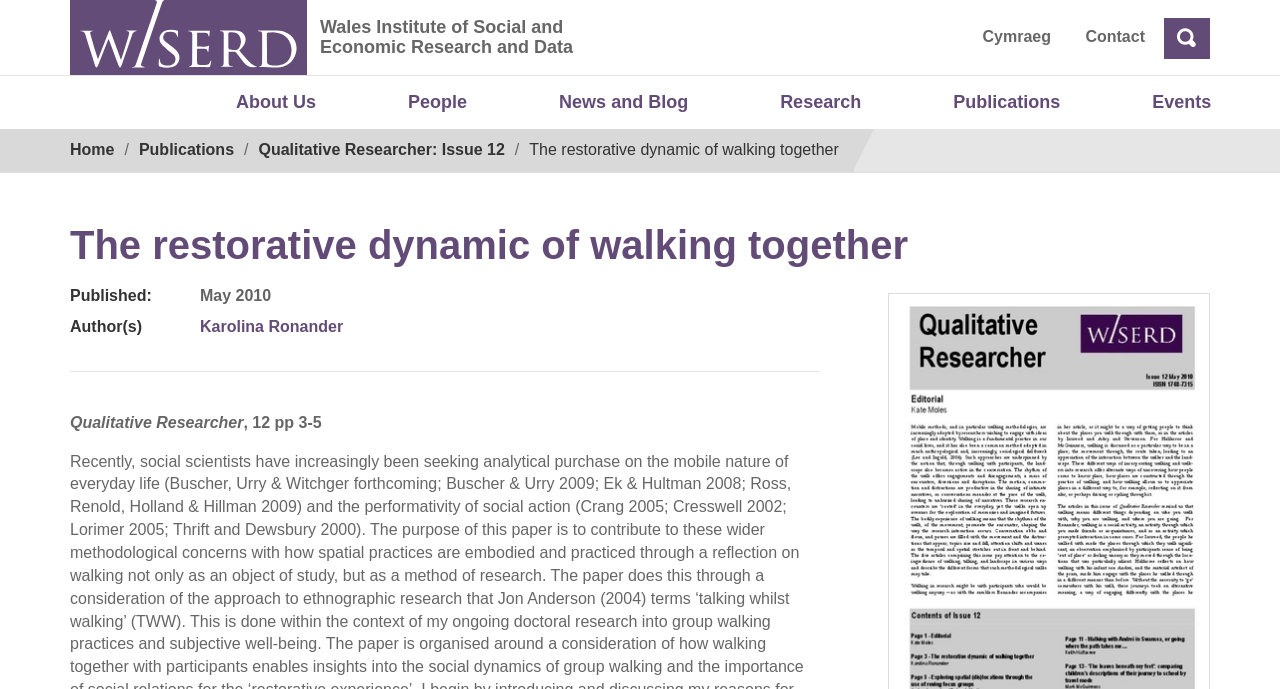Analyze the image and answer the question with as much detail as possible: 
What is the name of the institute?

I found the answer by looking at the link element with the text 'Wales Institute of Social and Economic Research and Data' which is located at the top of the webpage, indicating it is the name of the institute.